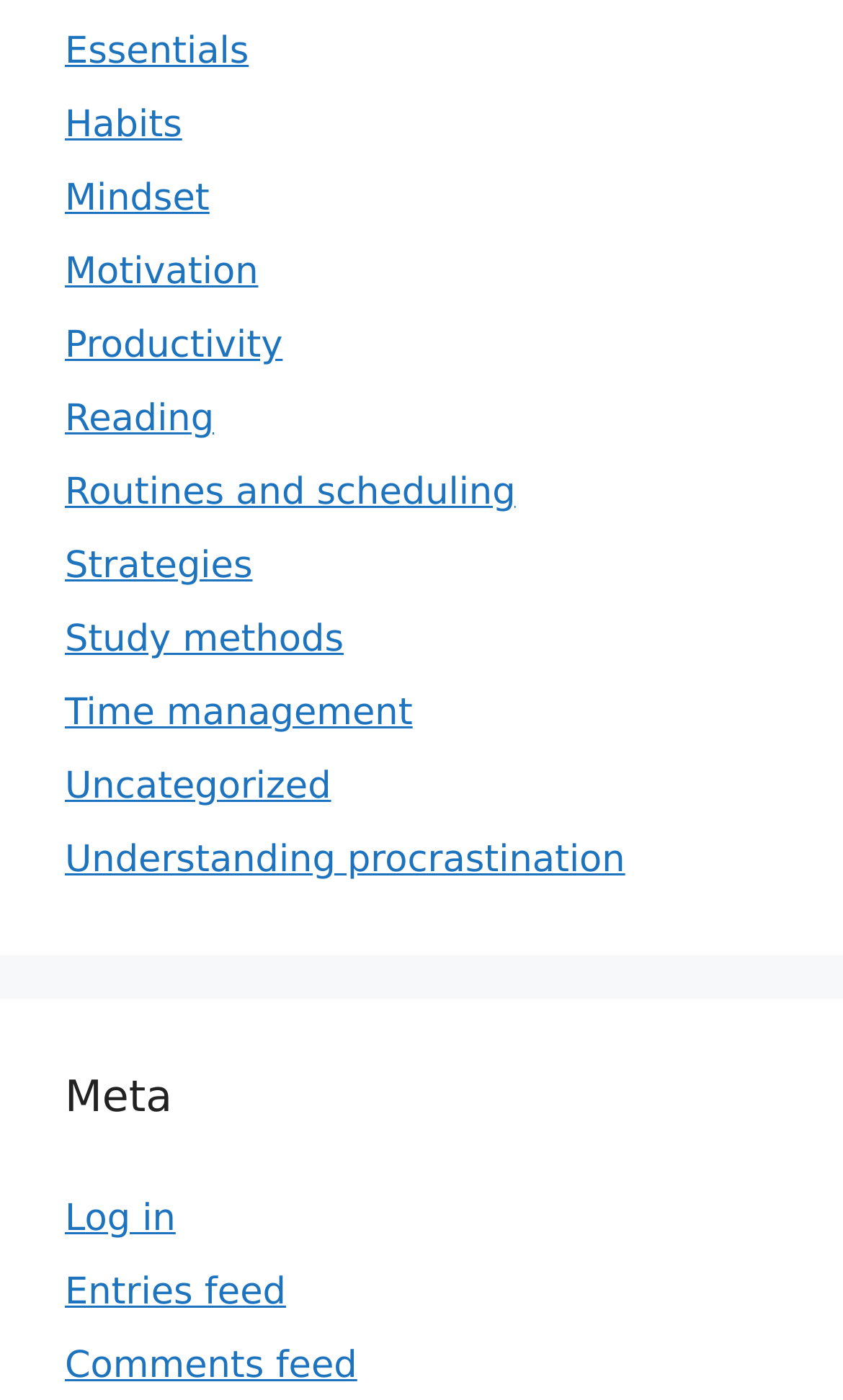How many feed links are there?
Based on the visual information, provide a detailed and comprehensive answer.

I counted the number of feed links, which are 'Entries feed' and 'Comments feed'. There are 2 feed links in total.